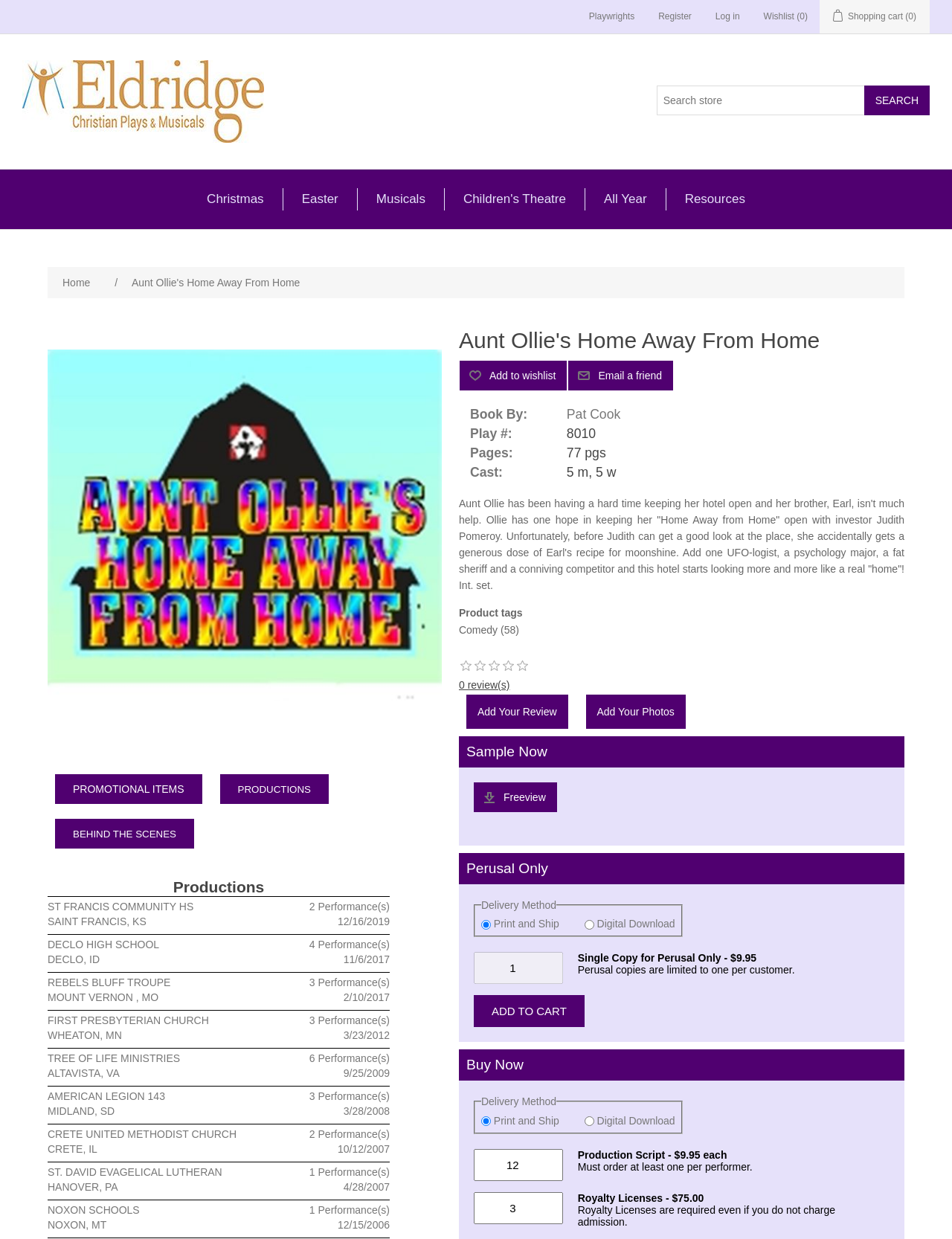Kindly determine the bounding box coordinates for the clickable area to achieve the given instruction: "Search for a play".

[0.69, 0.069, 0.908, 0.093]